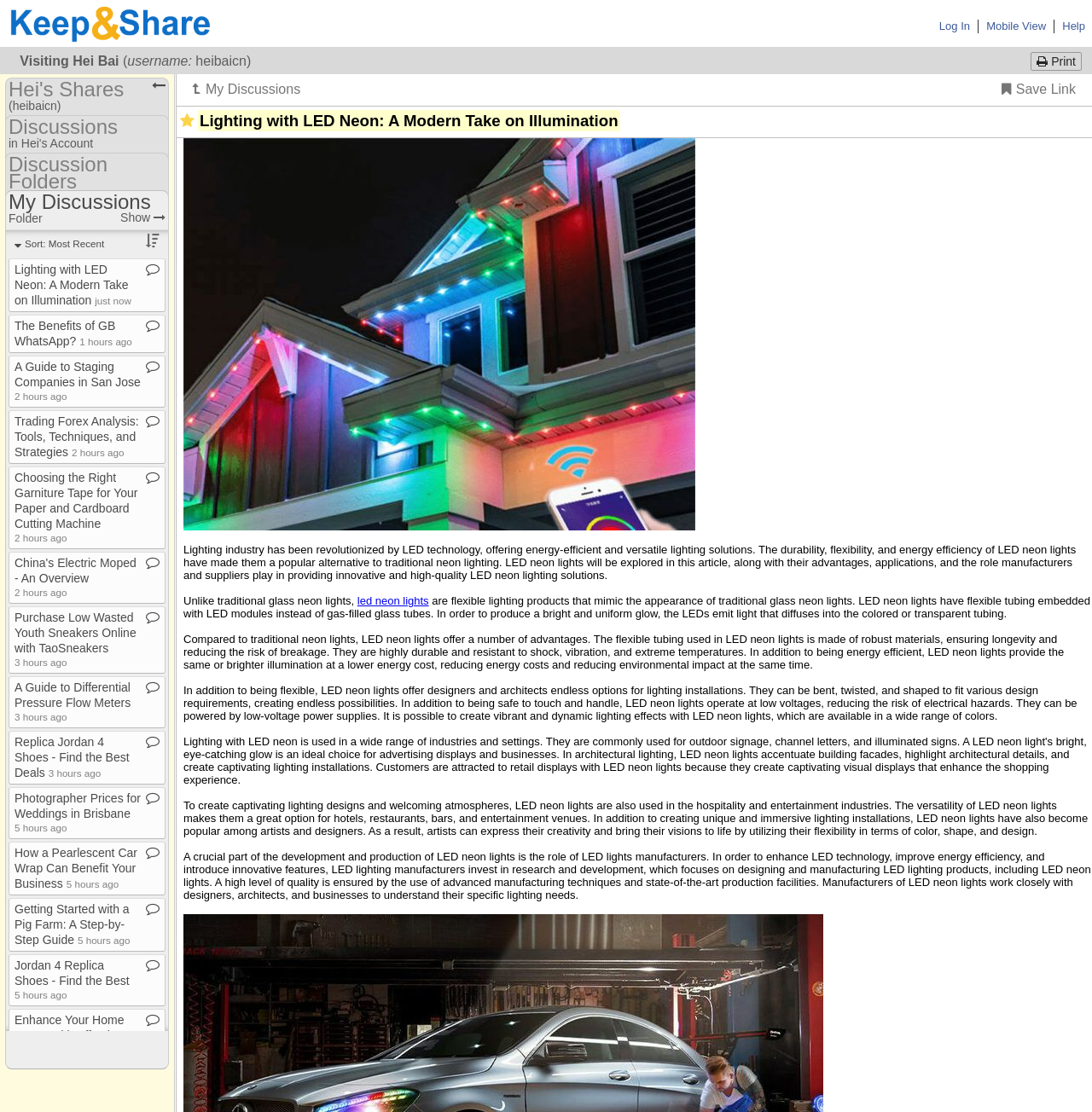Provide an in-depth caption for the elements present on the webpage.

This webpage appears to be a discussion forum or a shared workspace, with a title "Lighting with LED Neon: A Modern Take on Illumination". At the top, there is a logo of "Keep and Share" on the left, accompanied by links to "Log In", "Mobile View", and "Help" on the right. 

Below the top section, there is a navigation menu with several tabs, including "Home", "Discussions", "Discussion Folders", and "My Discussions". Each tab has a corresponding link to show or hide its contents.

The main content area displays a discussion thread, with the title "Lighting with LED Neon: A Modern Take on Illumination" and a photo related to the topic. There are also links to "led neon lights" and a button to print the discussion. 

On the right side of the main content area, there are several links and buttons, including "My Discussions", "Save Link", and "Important". Additionally, there are links to show or hide folders and folder sets, such as "Discussion Folders" and "My Discussions".

At the bottom of the page, there are more links and buttons, including "Click to change sort mode" and "Click to open" links to other discussions, such as "The Benefits of GB WhatsApp?".